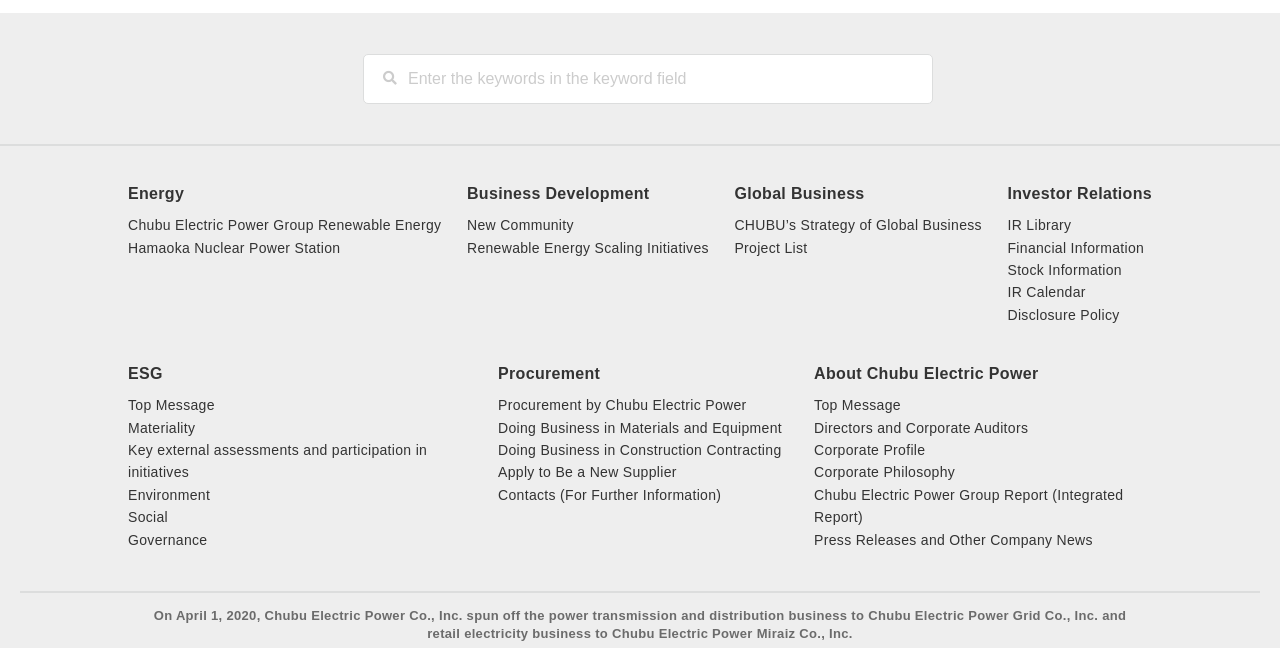What type of business is Chubu Electric Power involved in?
Give a single word or phrase answer based on the content of the image.

Energy